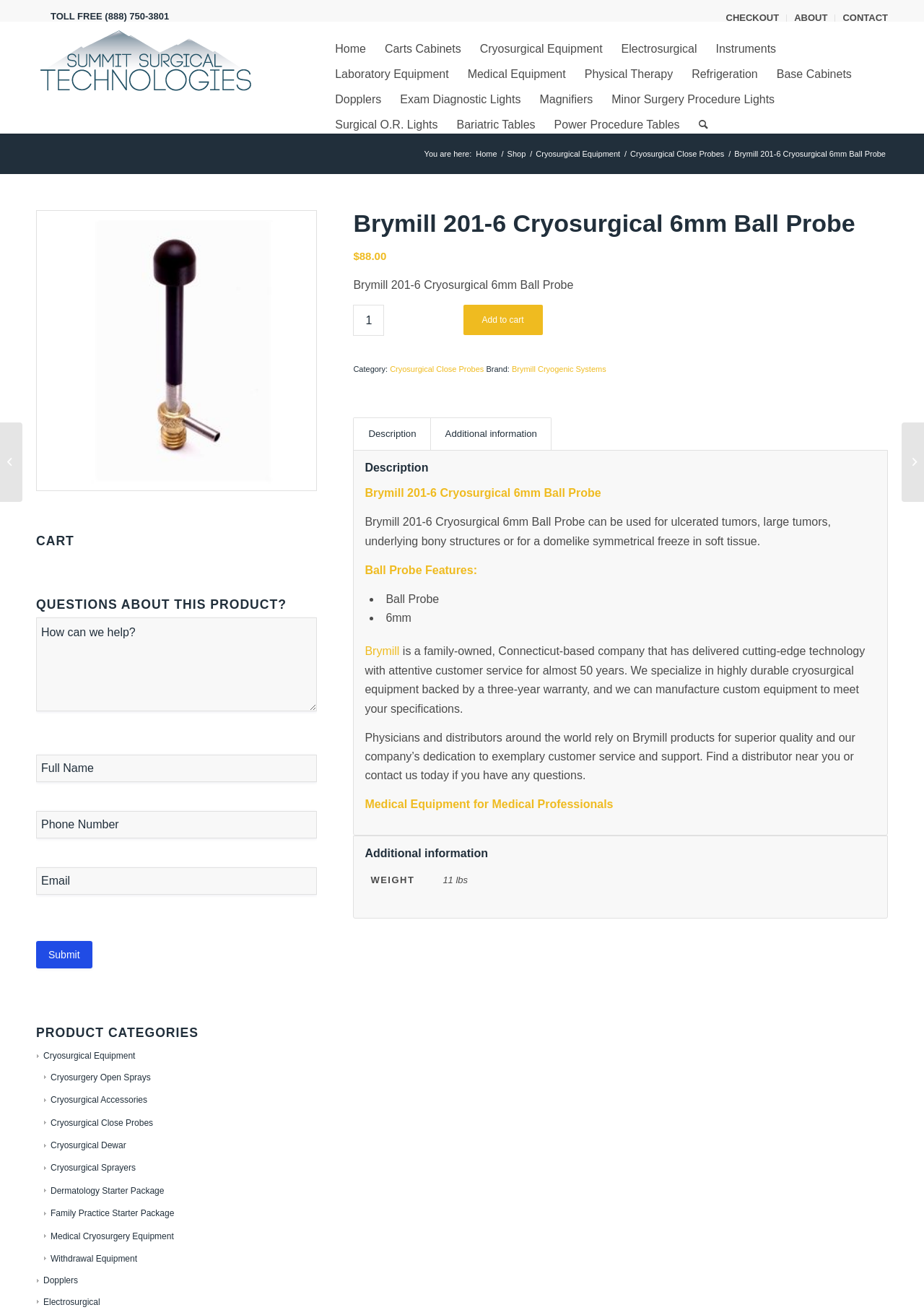What is the category of the product 'Brymill 201-6 Cryosurgical 6mm Ball Probe'?
Based on the screenshot, give a detailed explanation to answer the question.

I found the category by looking at the breadcrumbs navigation at the top of the webpage, where it says 'Home > Shop > Cryosurgical Equipment > Cryosurgical Close Probes > Brymill 201-6 Cryosurgical 6mm Ball Probe'.